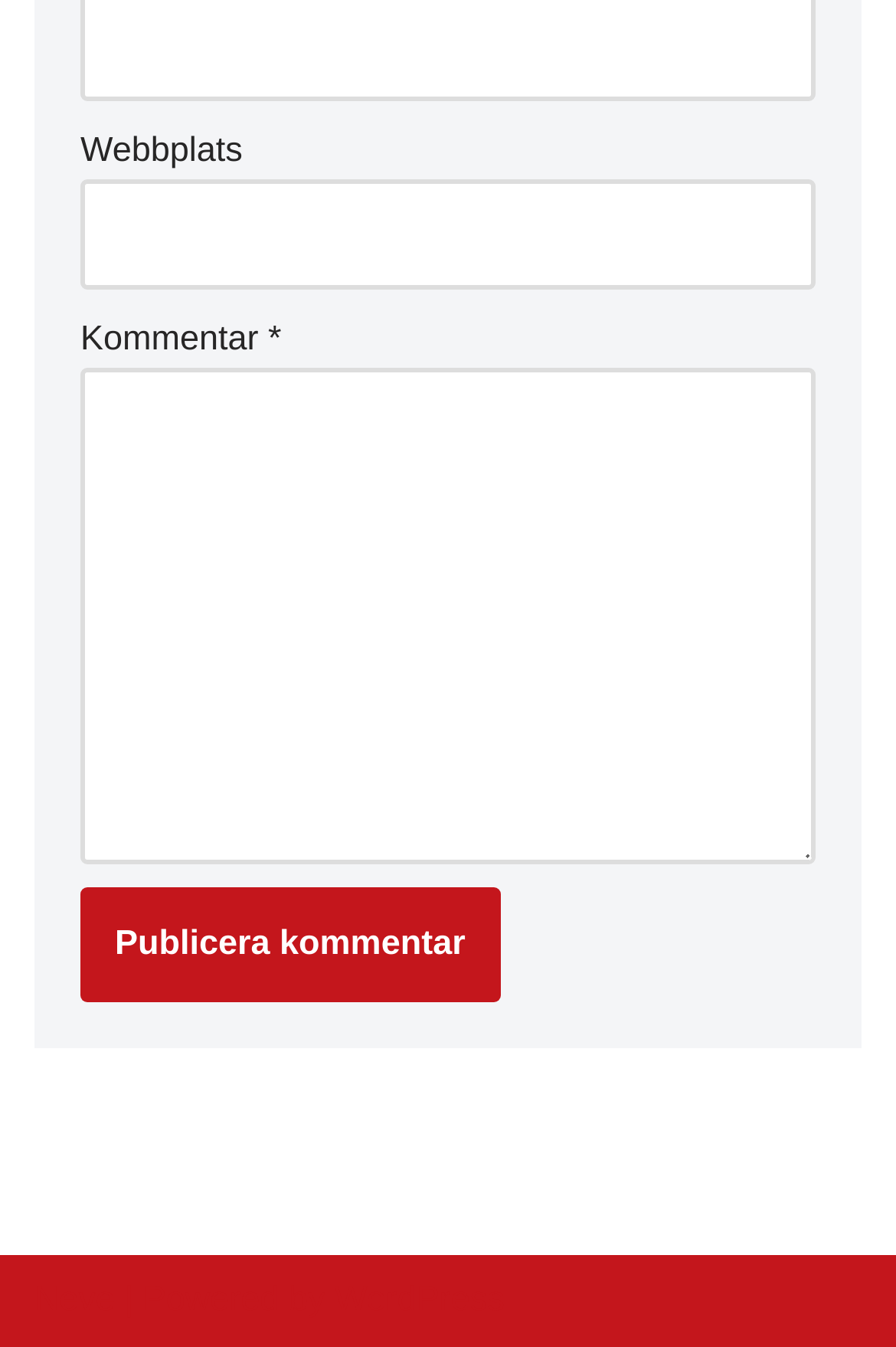Give a one-word or short phrase answer to this question: 
What is the function of the button?

Publish comment